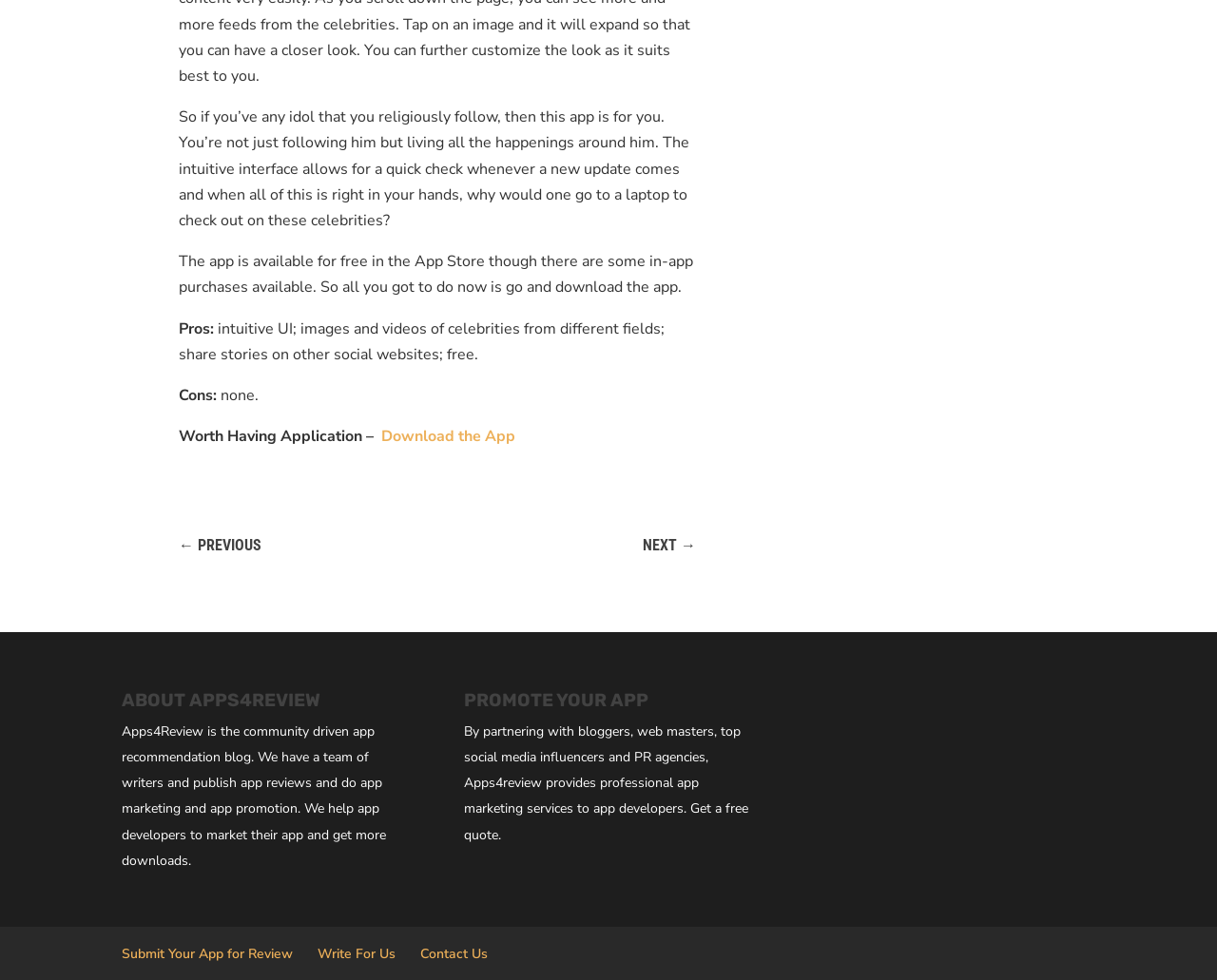Find the bounding box coordinates for the HTML element specified by: "Write For Us".

[0.261, 0.964, 0.325, 0.983]